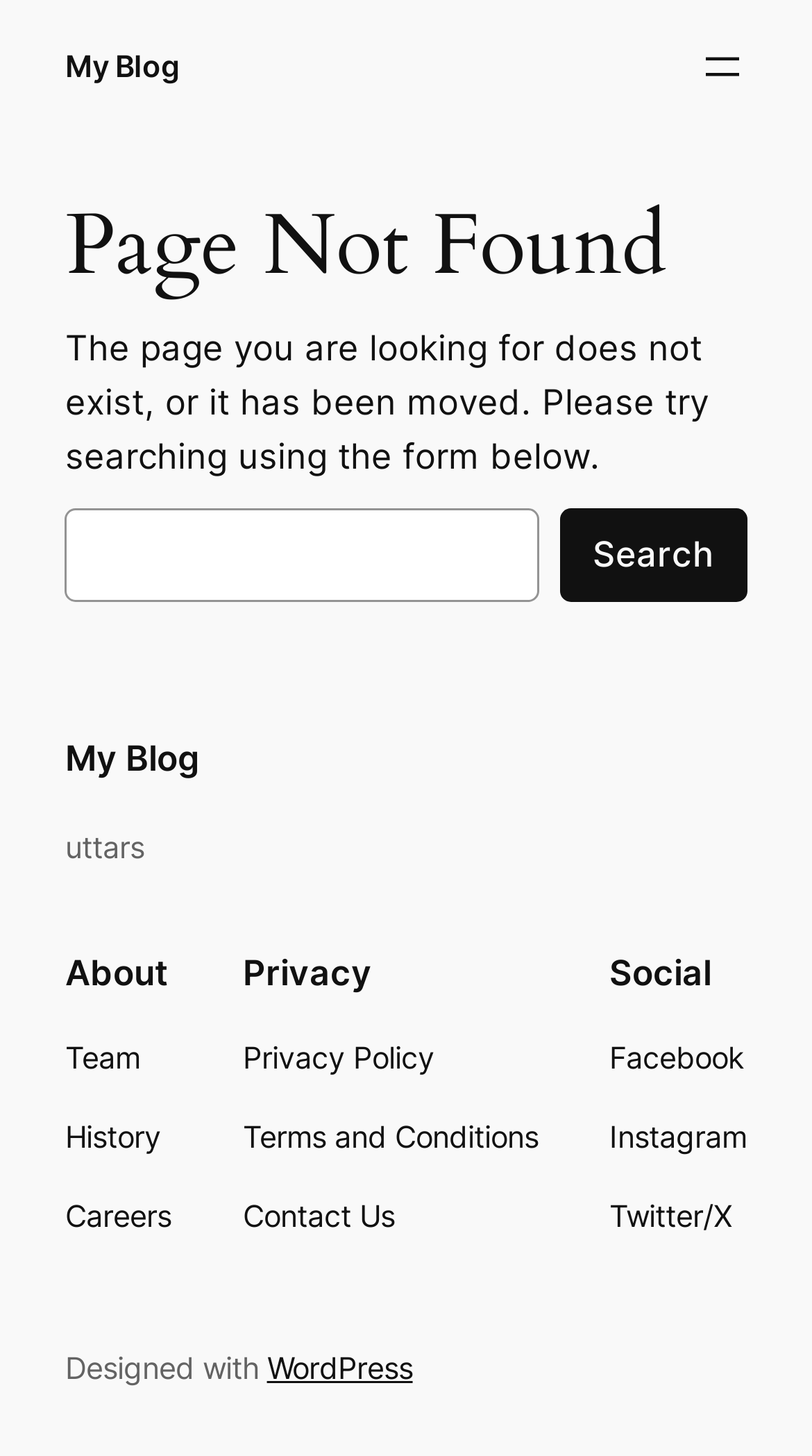Identify the bounding box coordinates of the element that should be clicked to fulfill this task: "Open menu". The coordinates should be provided as four float numbers between 0 and 1, i.e., [left, top, right, bottom].

[0.858, 0.029, 0.92, 0.063]